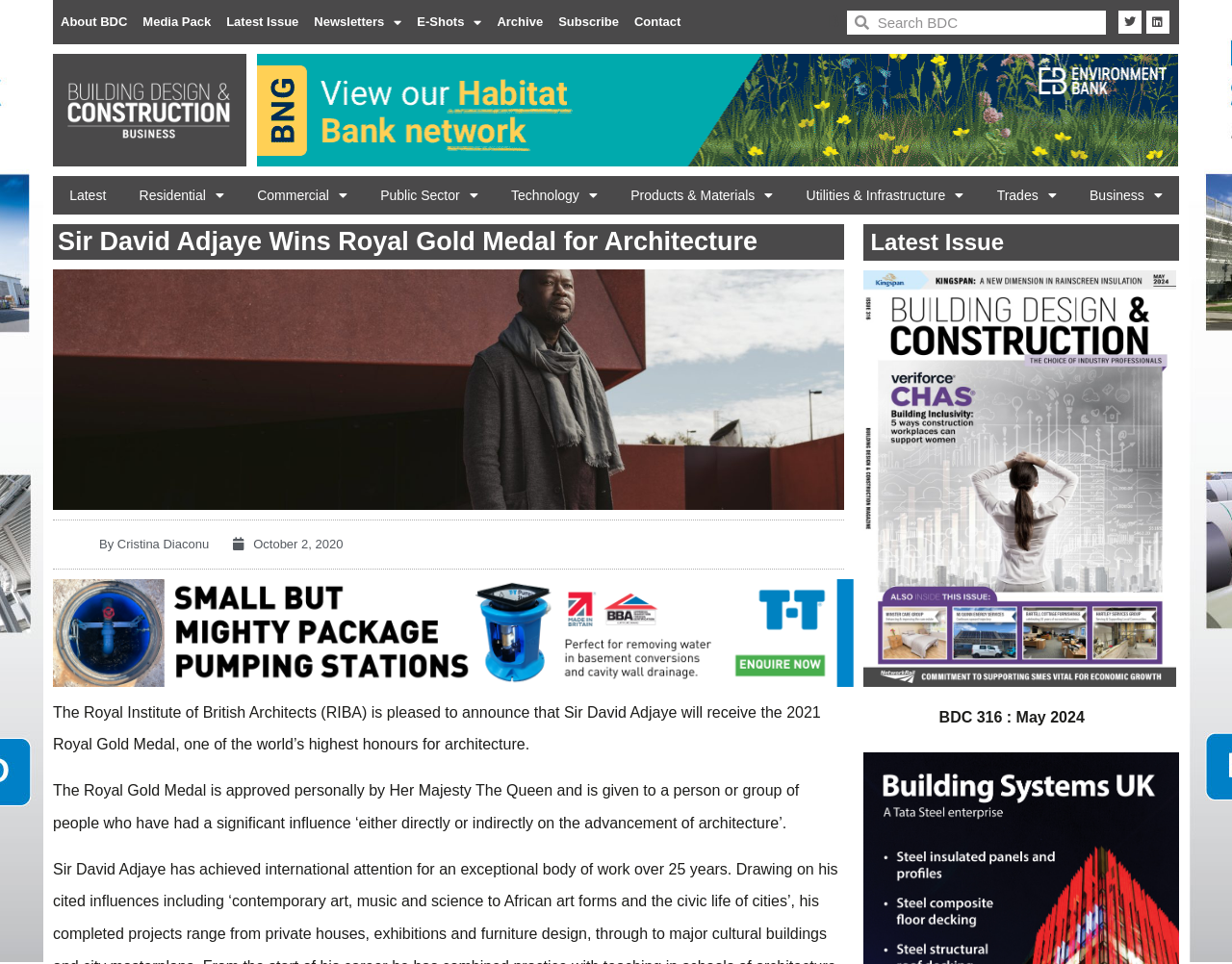Please specify the bounding box coordinates of the area that should be clicked to accomplish the following instruction: "Read the latest issue". The coordinates should consist of four float numbers between 0 and 1, i.e., [left, top, right, bottom].

[0.701, 0.281, 0.955, 0.712]